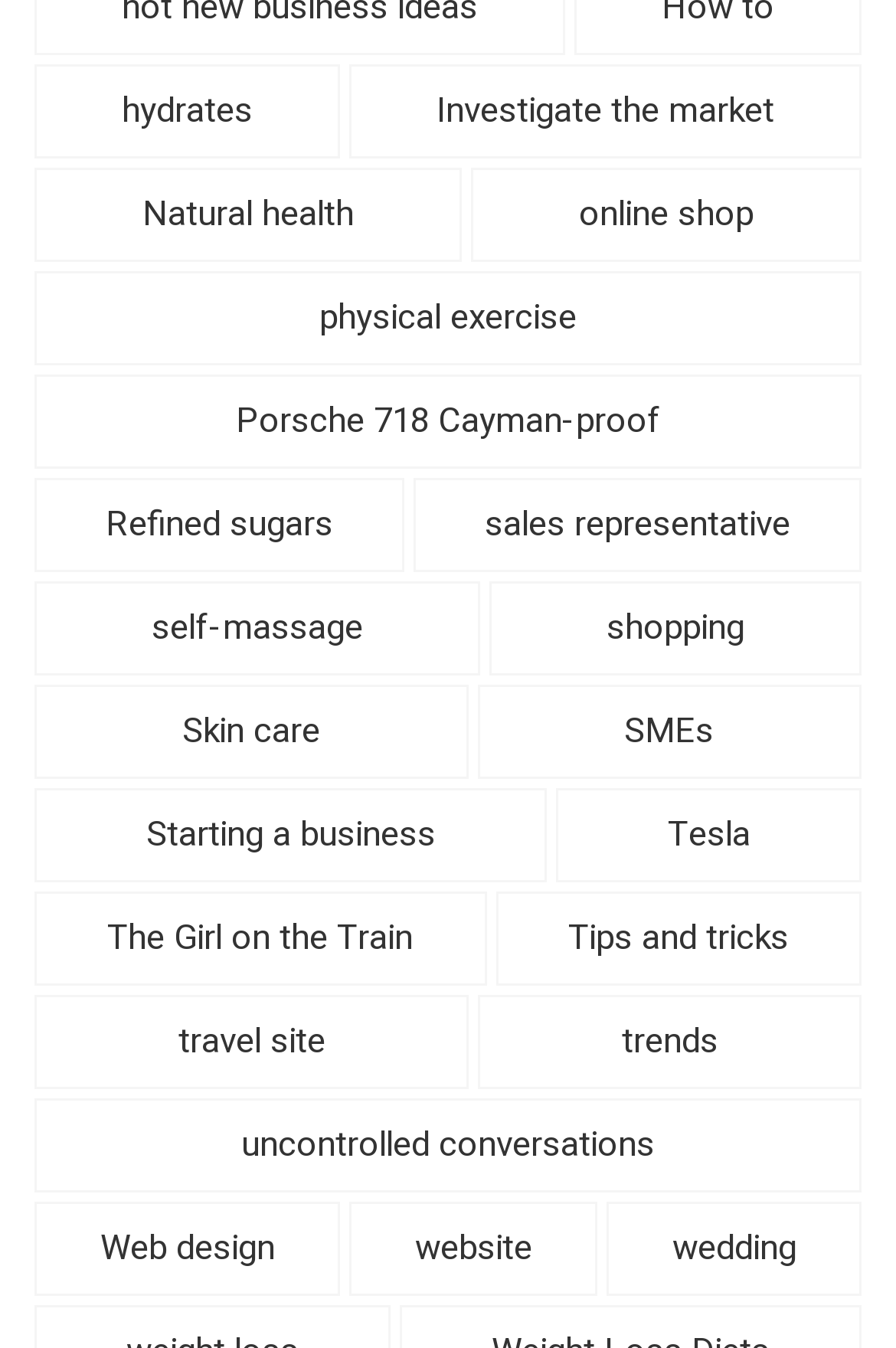What is the last link on the webpage?
Provide an in-depth answer to the question, covering all aspects.

The last link on the webpage is 'wedding' which is located at the bottom-right corner of the webpage with a bounding box of [0.677, 0.892, 0.962, 0.961]. It has 5 items associated with it, as indicated by the text '(5 items)' next to the link.